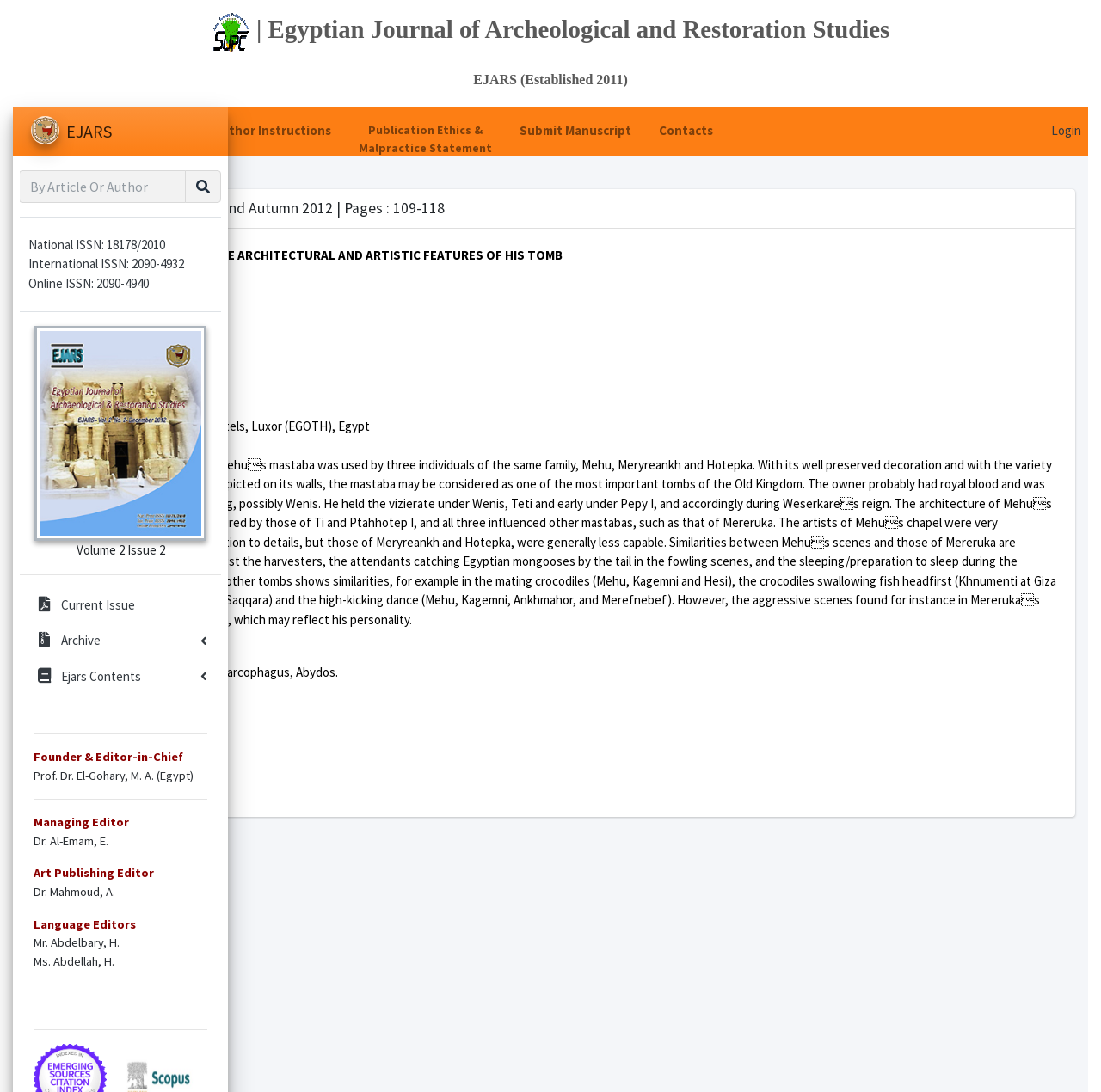Identify and provide the text of the main header on the webpage.

 | Egyptian Journal of Archeological and Restoration Studies